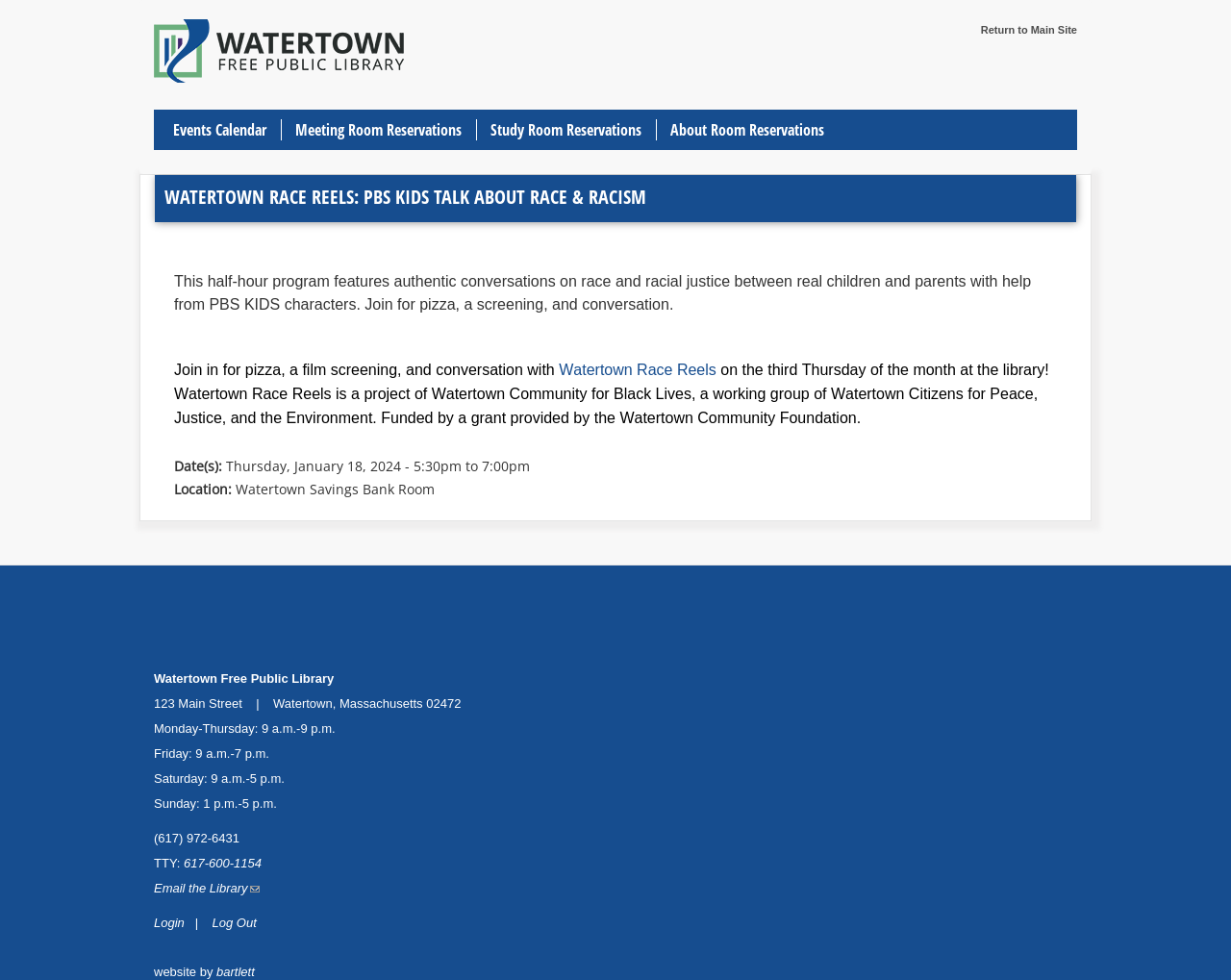Locate the bounding box coordinates of the clickable part needed for the task: "Click the 'Watertown Race Reels' link".

[0.454, 0.369, 0.582, 0.386]